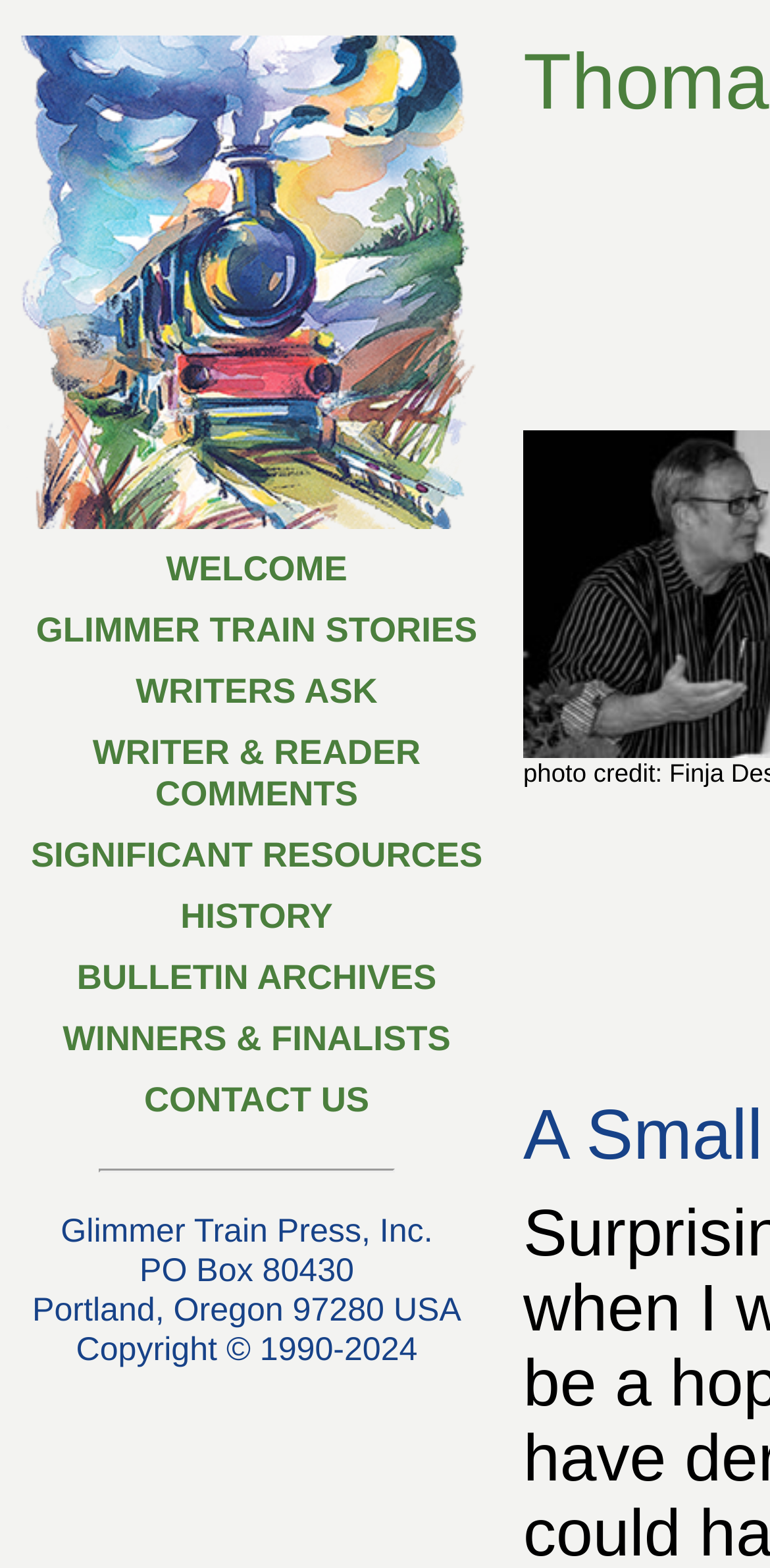Highlight the bounding box coordinates of the element that should be clicked to carry out the following instruction: "Read the copyright information". The coordinates must be given as four float numbers ranging from 0 to 1, i.e., [left, top, right, bottom].

[0.099, 0.849, 0.542, 0.873]